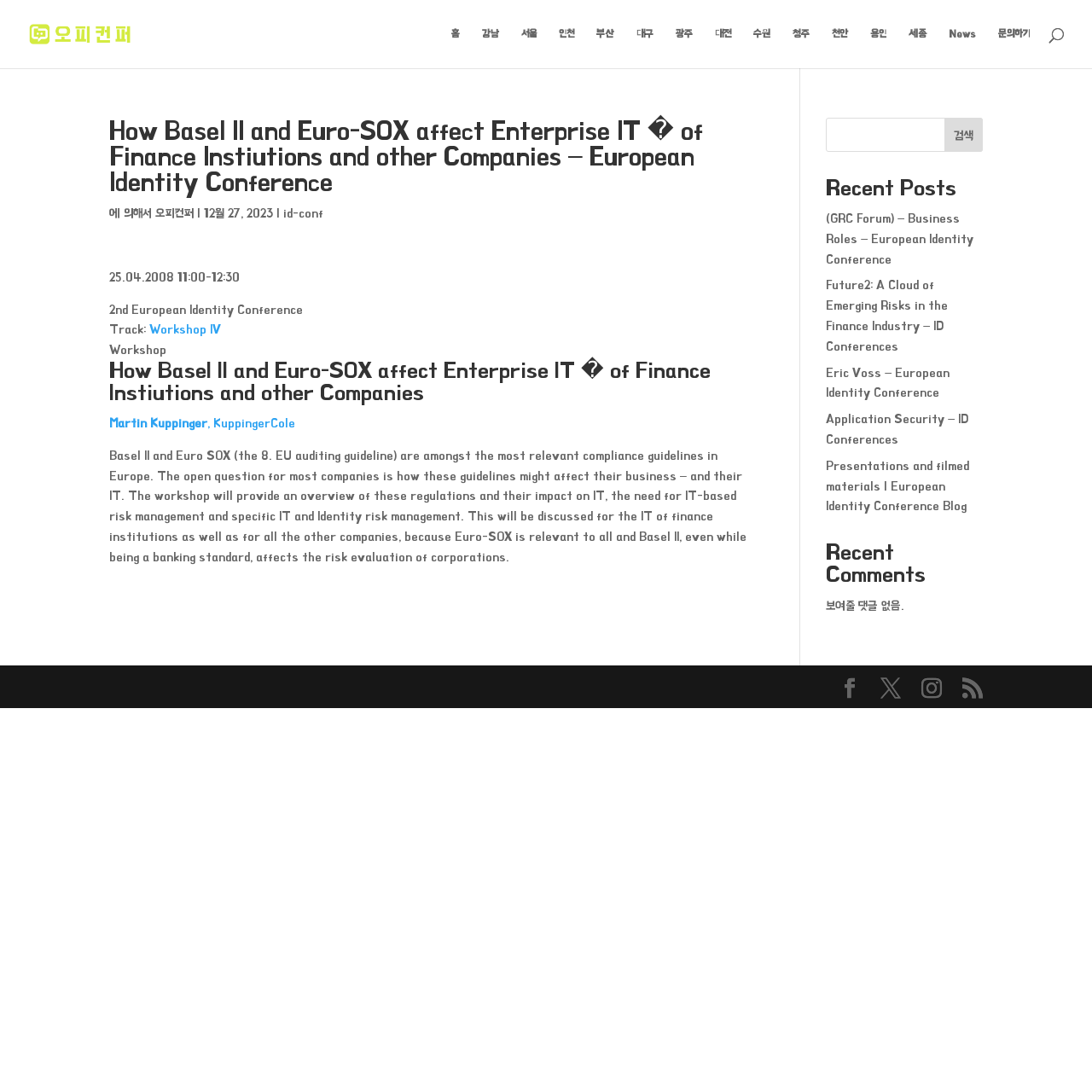What is the name of the conference?
Kindly offer a comprehensive and detailed response to the question.

The name of the conference can be determined by reading the heading 'How Basel II and Euro-SOX affect Enterprise IT � of Finance Instiutions and other Companies – European Identity Conference'.